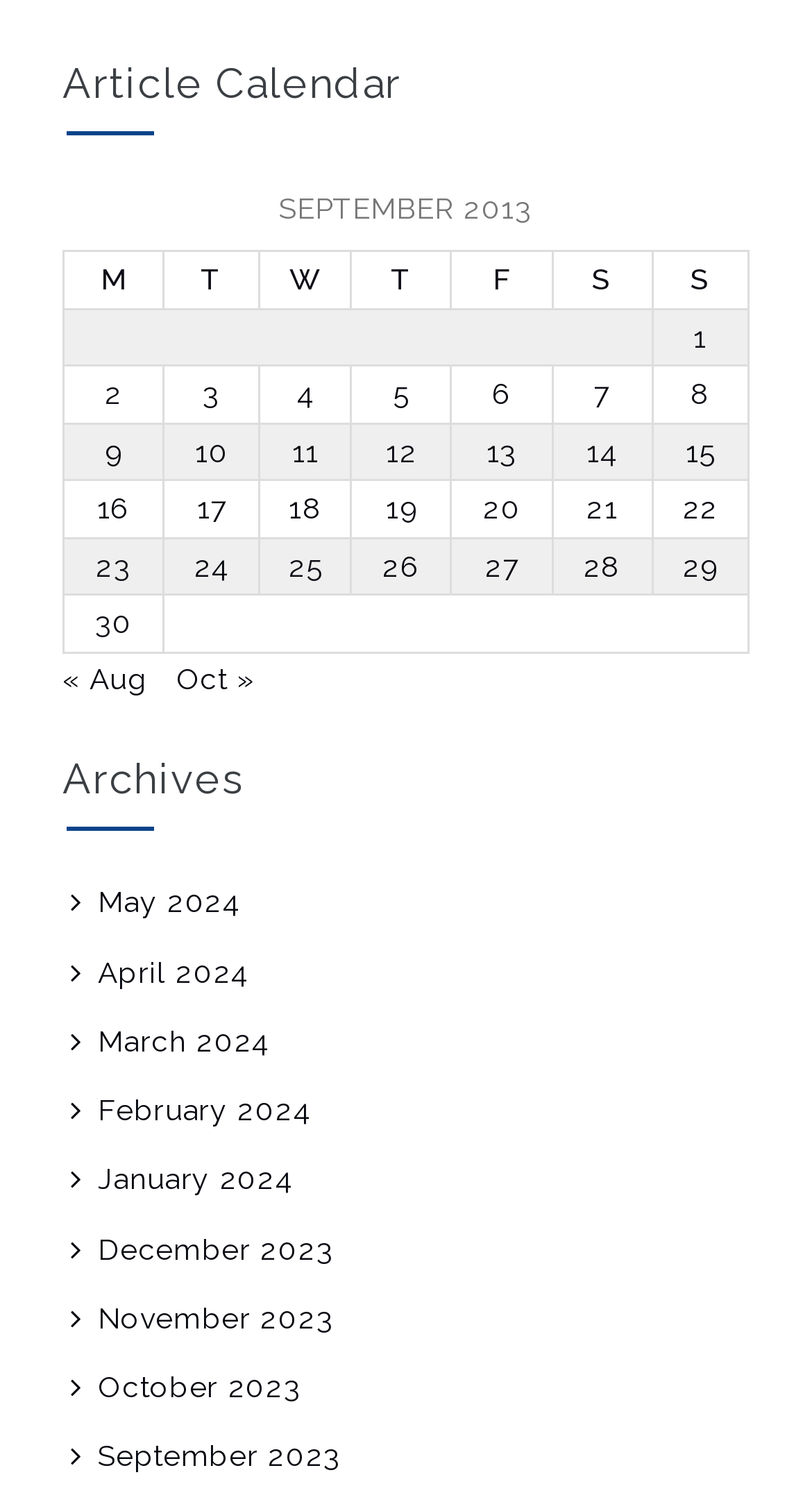Respond with a single word or phrase to the following question: How many days are listed in the calendar?

30